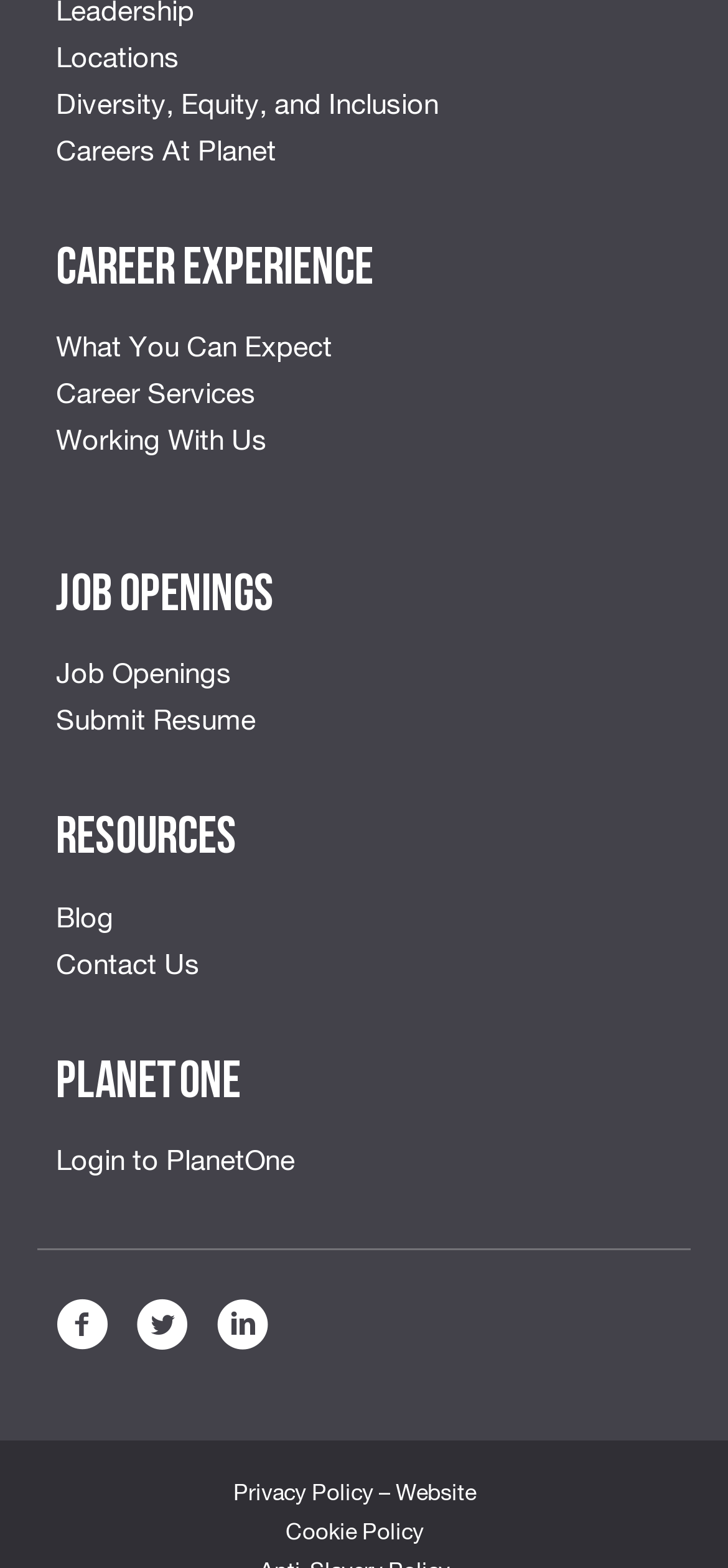Please identify the bounding box coordinates of the element's region that I should click in order to complete the following instruction: "Learn about diversity, equity, and inclusion". The bounding box coordinates consist of four float numbers between 0 and 1, i.e., [left, top, right, bottom].

[0.077, 0.051, 0.923, 0.081]